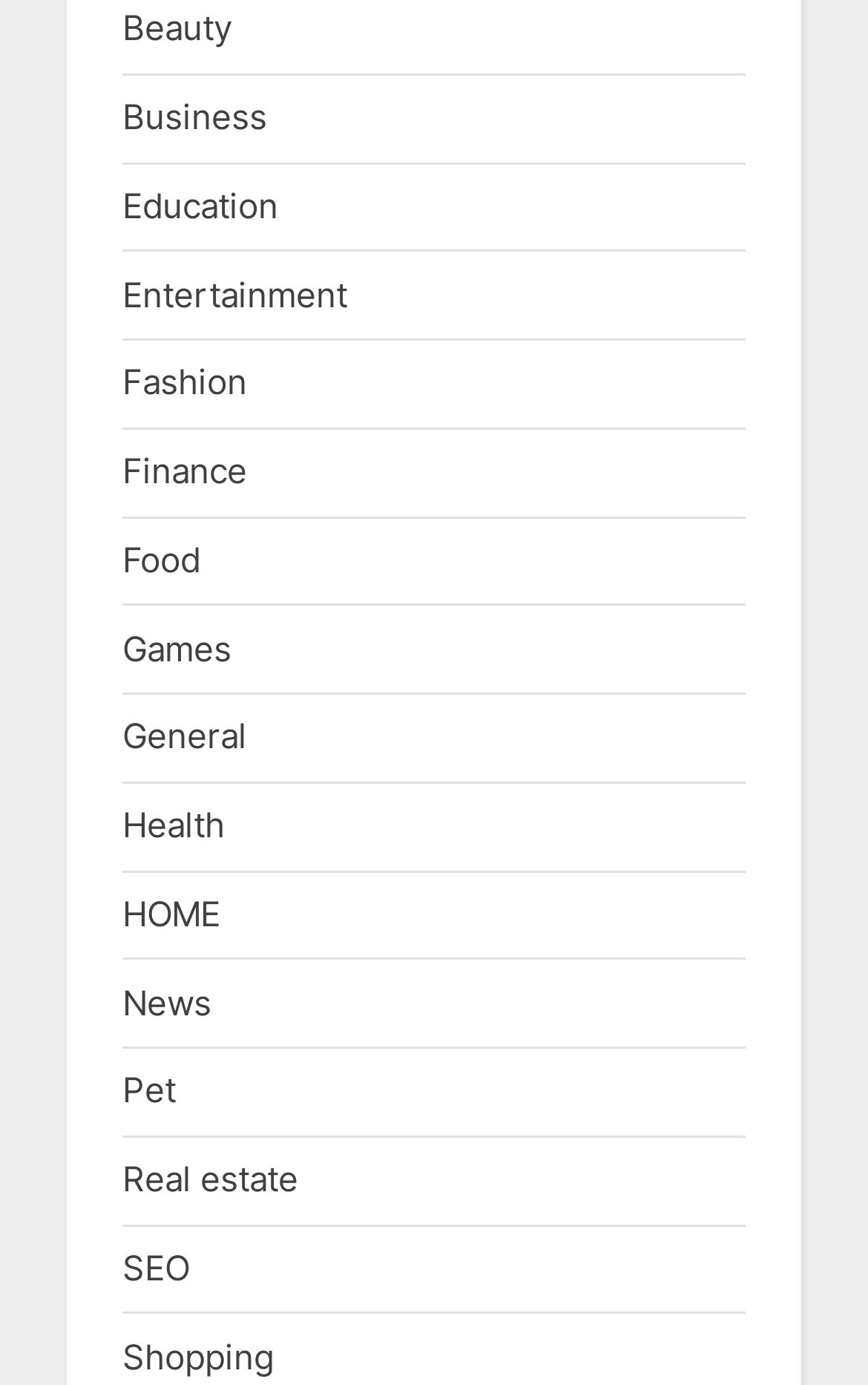How many categories are available?
Using the image, provide a concise answer in one word or a short phrase.

18